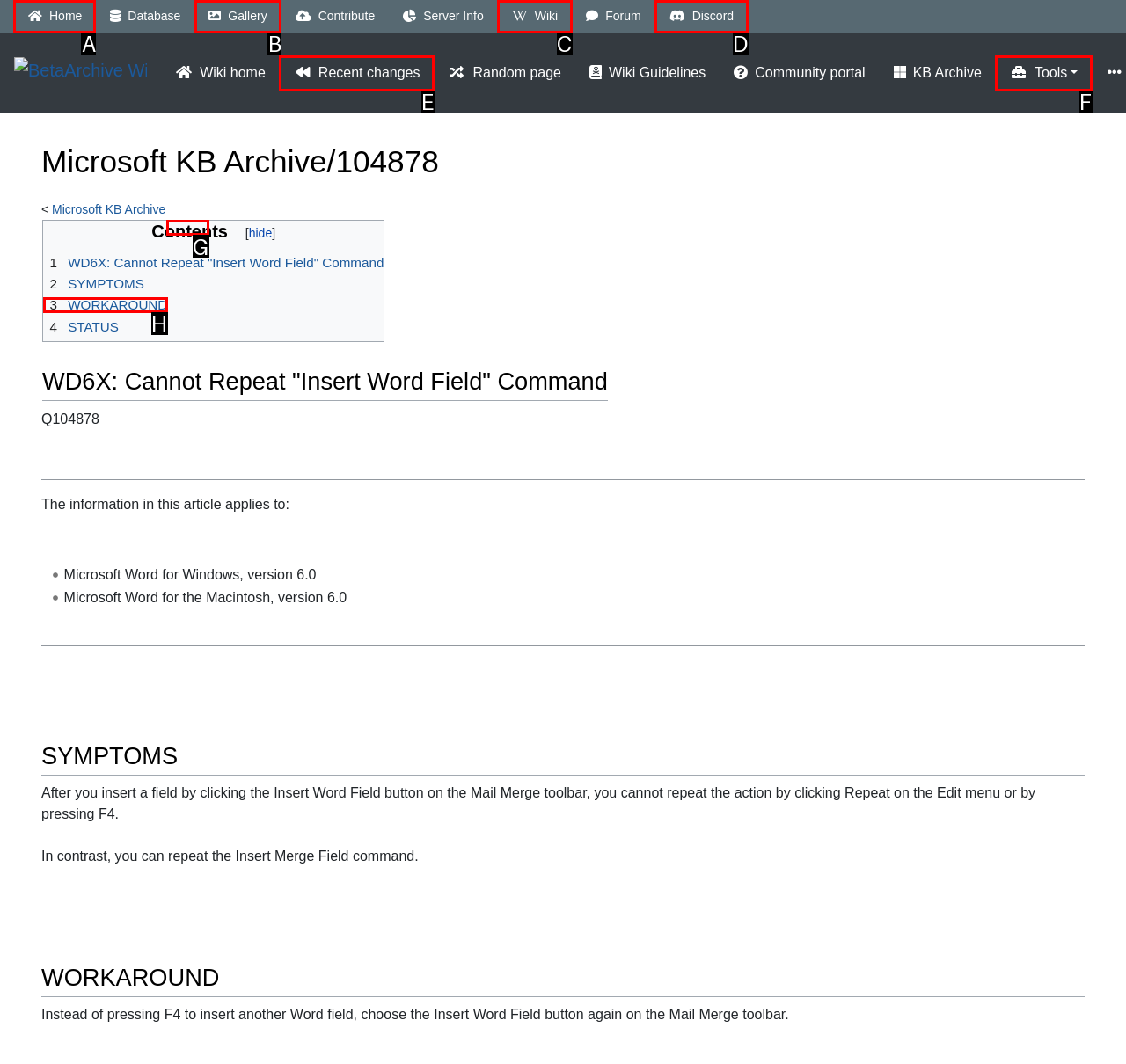Determine which HTML element I should select to execute the task: go to home page
Reply with the corresponding option's letter from the given choices directly.

A